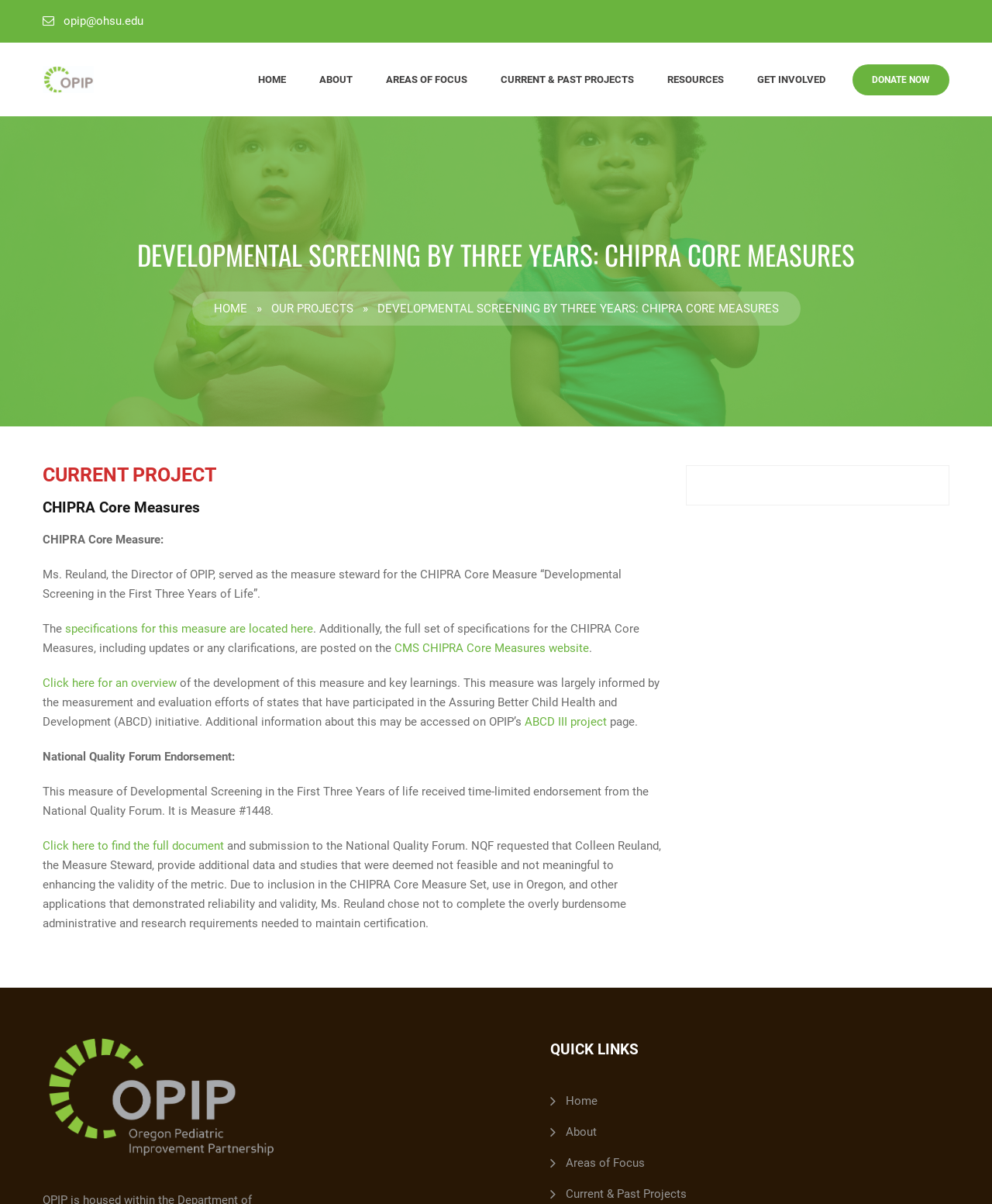Determine the bounding box coordinates for the area you should click to complete the following instruction: "Click the 'specifications for this measure are located here' link".

[0.066, 0.516, 0.316, 0.528]